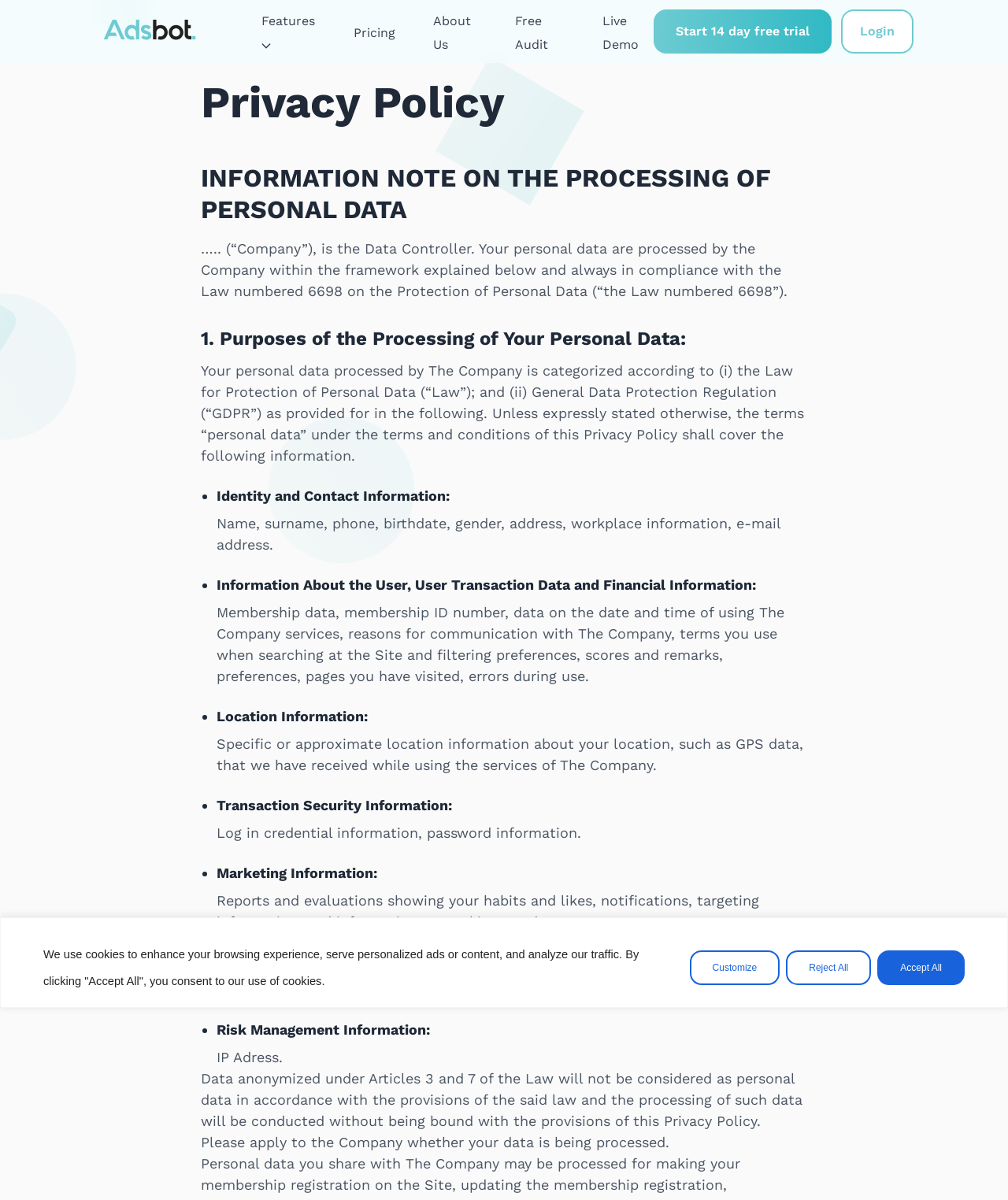What is the purpose of the 'Accept All' button?
Answer the question in as much detail as possible.

The 'Accept All' button is part of the cookie consent banner at the top of the webpage. Its purpose is to allow users to consent to the use of cookies on the website, which is necessary for enhancing the browsing experience, serving personalized ads or content, and analyzing traffic.